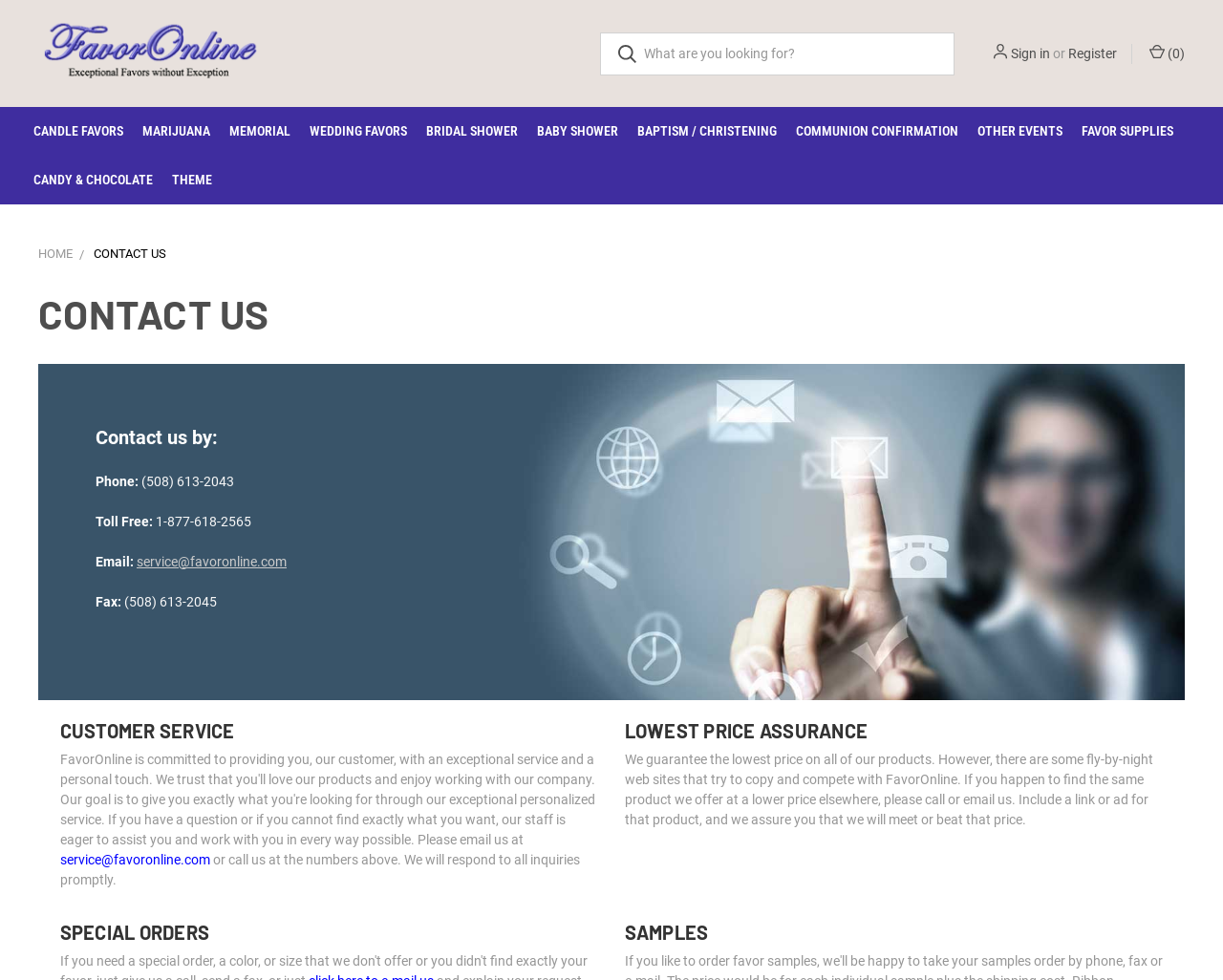Please answer the following question using a single word or phrase: 
How can customers inquire about products or services?

By phone or email